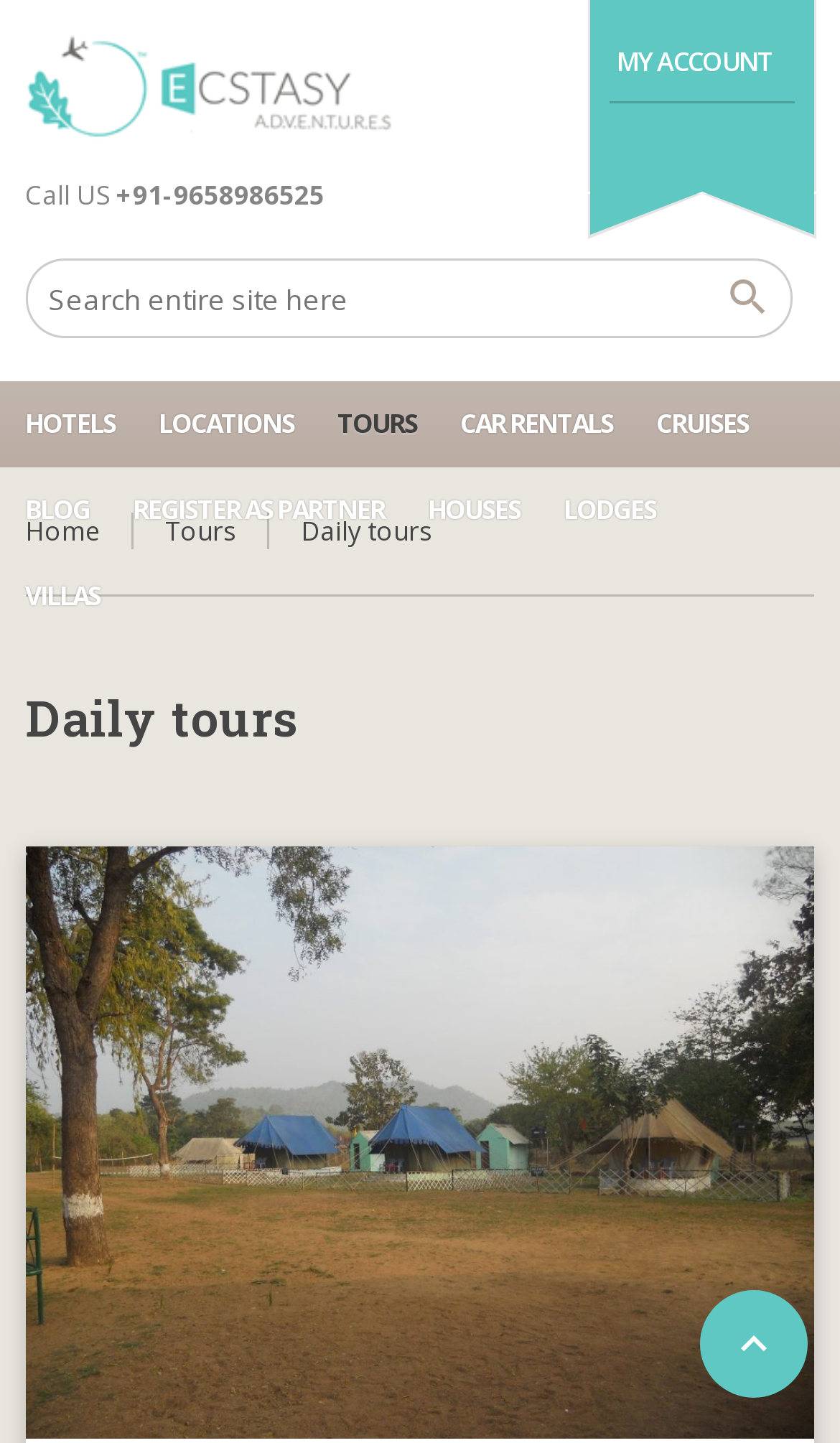Look at the image and write a detailed answer to the question: 
What can users search for on this website?

I found the search functionality by looking at the search box on the webpage, which says 'Search entire site here'. This suggests that users can search for anything on the entire website.